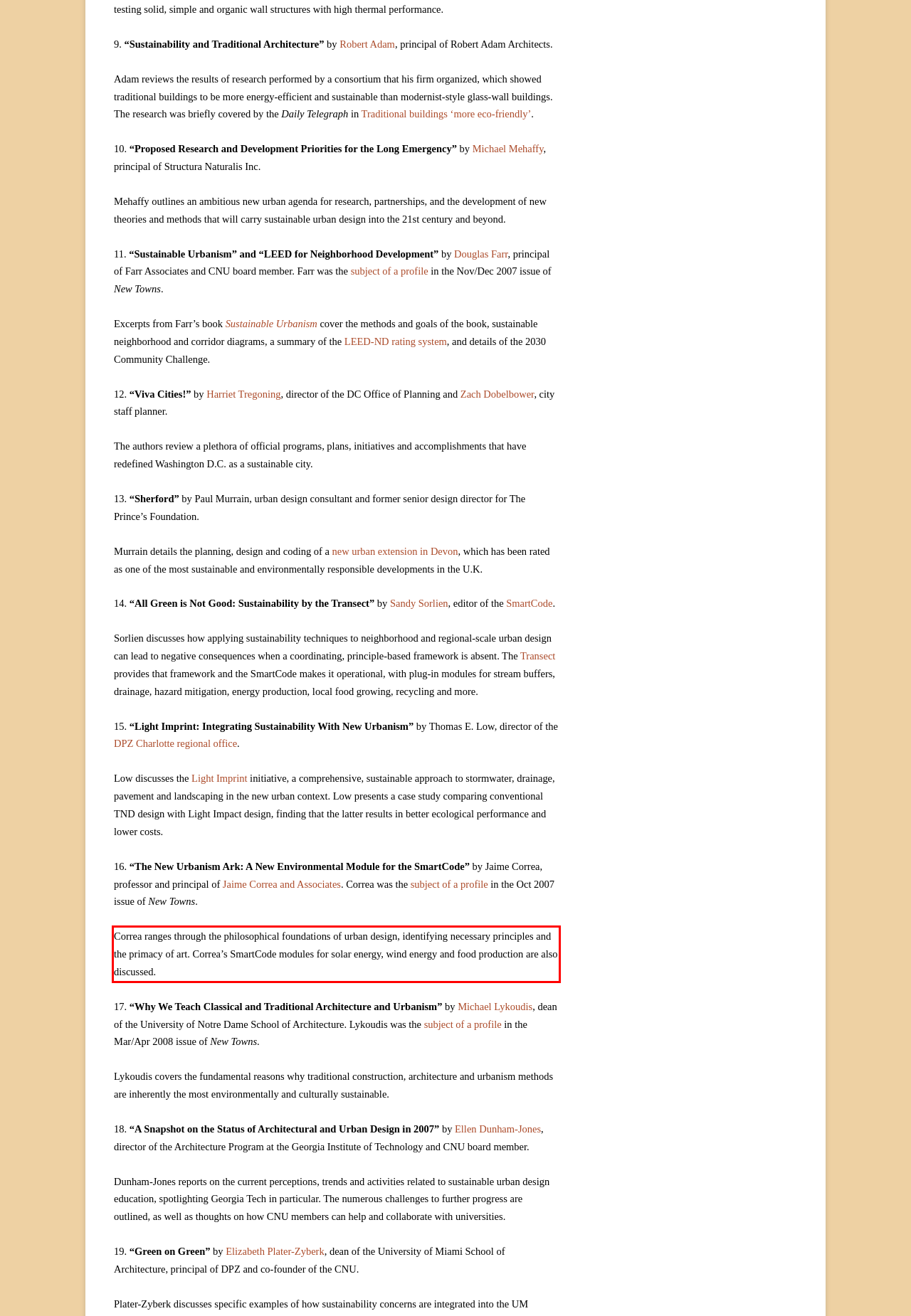Examine the webpage screenshot and use OCR to obtain the text inside the red bounding box.

Correa ranges through the philosophical foundations of urban design, identifying necessary principles and the primacy of art. Correa’s SmartCode modules for solar energy, wind energy and food production are also discussed.